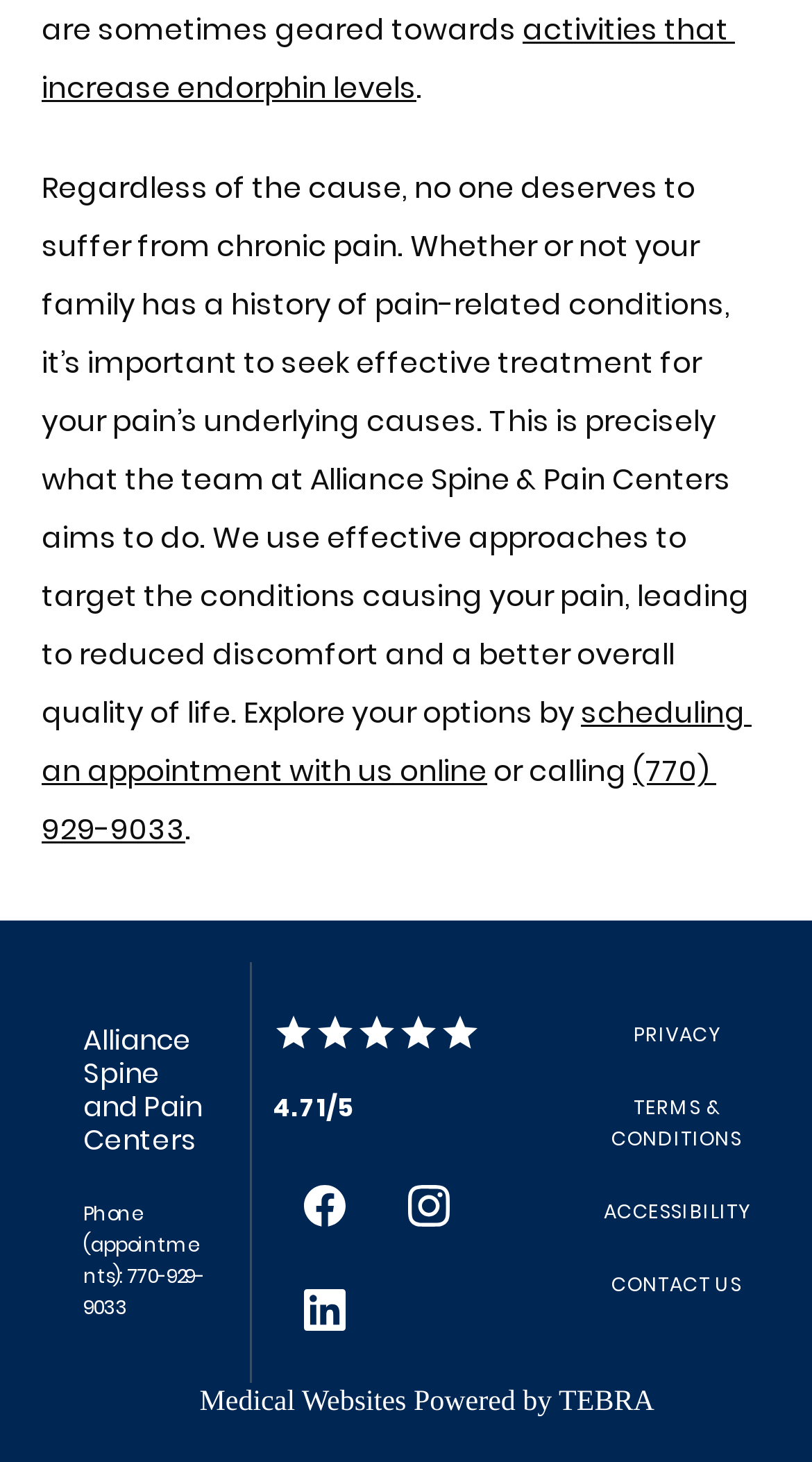Identify the bounding box coordinates of the part that should be clicked to carry out this instruction: "Schedule an appointment with us online".

[0.051, 0.473, 0.926, 0.542]